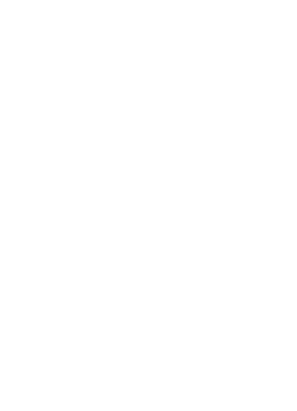Who is the notice intended for?
From the image, respond using a single word or phrase.

Shareholders and stakeholders